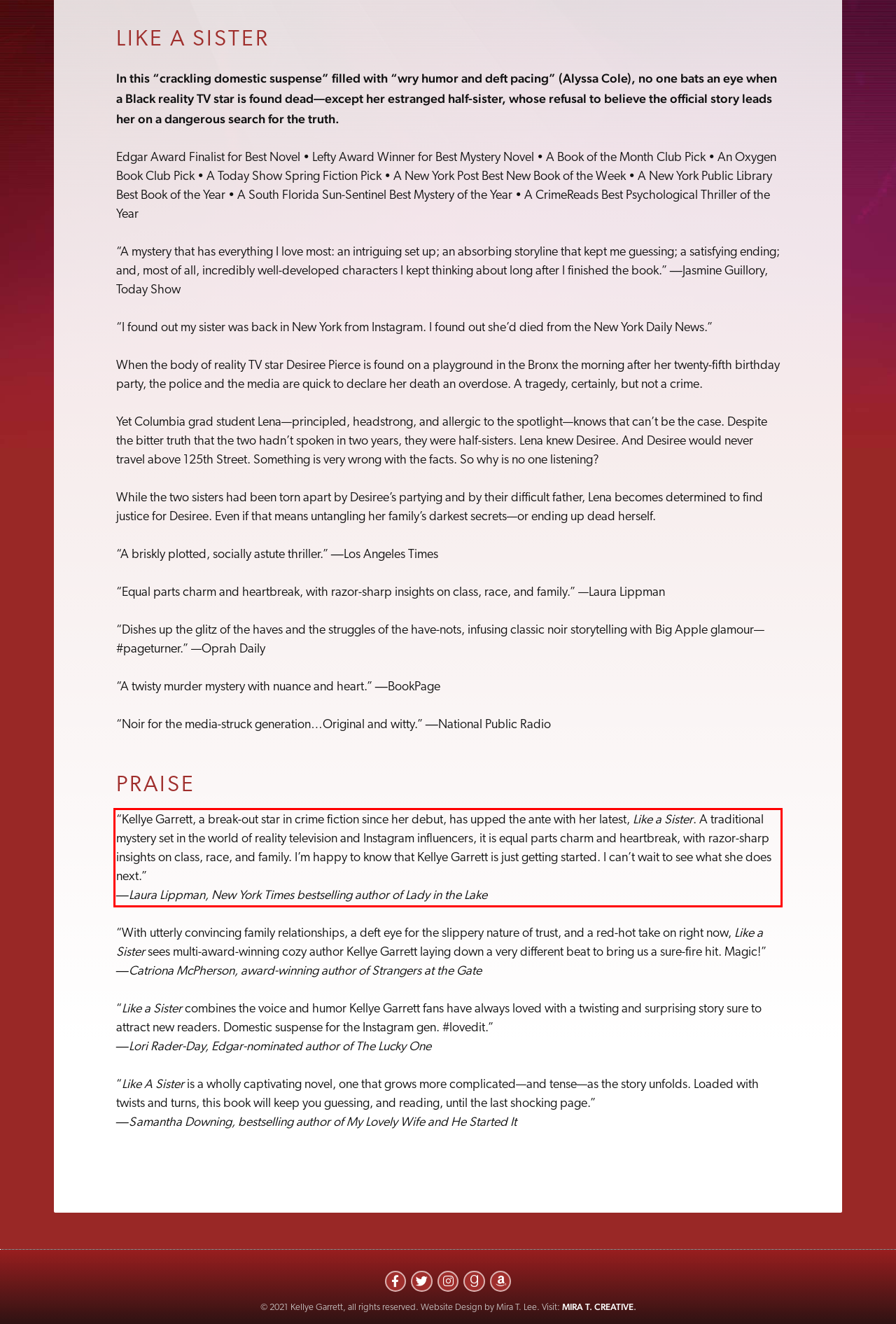Using the provided screenshot, read and generate the text content within the red-bordered area.

“Kellye Garrett, a break-out star in crime fiction since her debut, has upped the ante with her latest, Like a Sister. A traditional mystery set in the world of reality television and Instagram influencers, it is equal parts charm and heartbreak, with razor-sharp insights on class, race, and family. I’m happy to know that Kellye Garrett is just getting started. I can’t wait to see what she does next.” ―Laura Lippman, New York Times bestselling author of Lady in the Lake